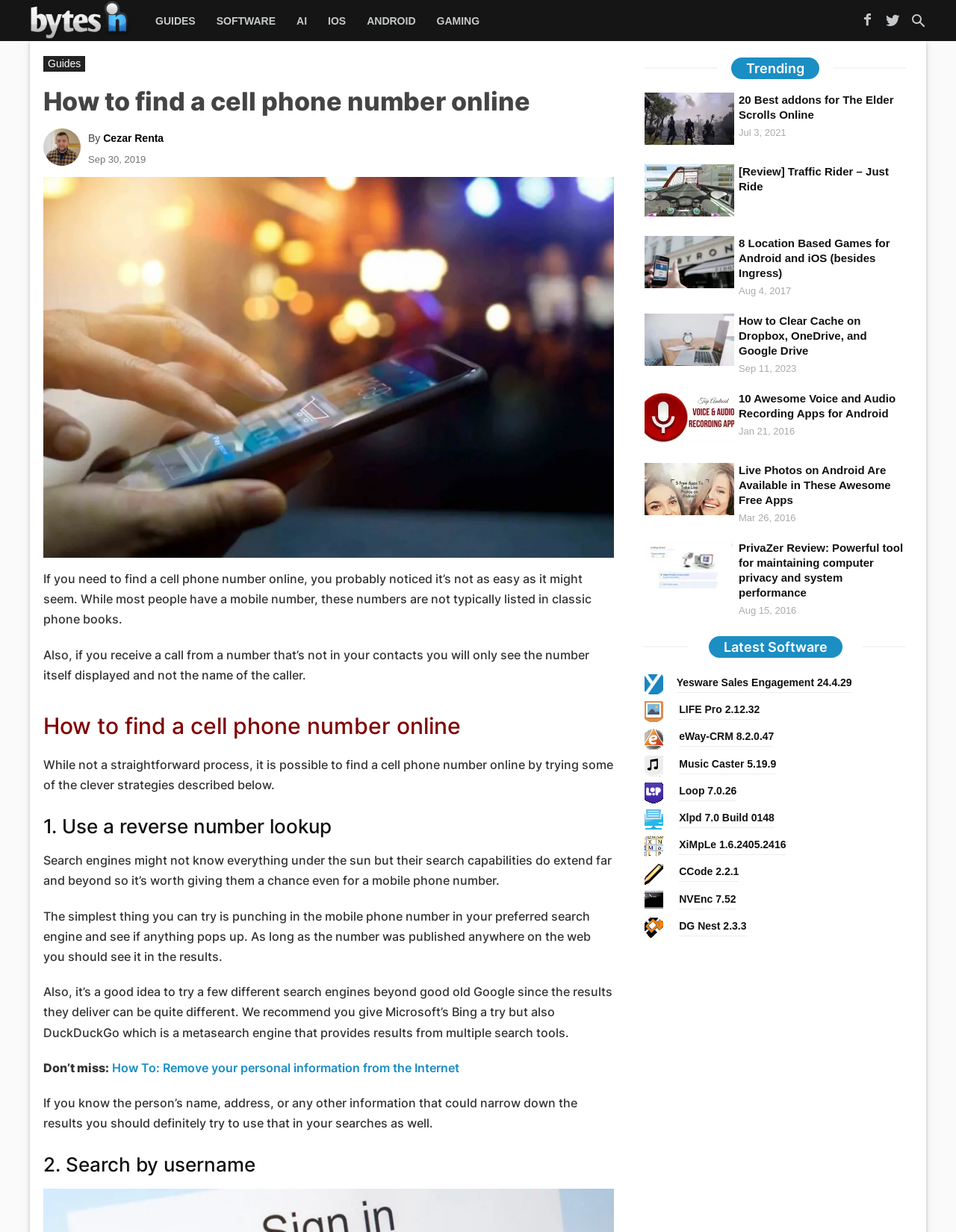What is the first strategy mentioned in the article for finding a cell phone number online?
Provide a one-word or short-phrase answer based on the image.

Use a reverse number lookup